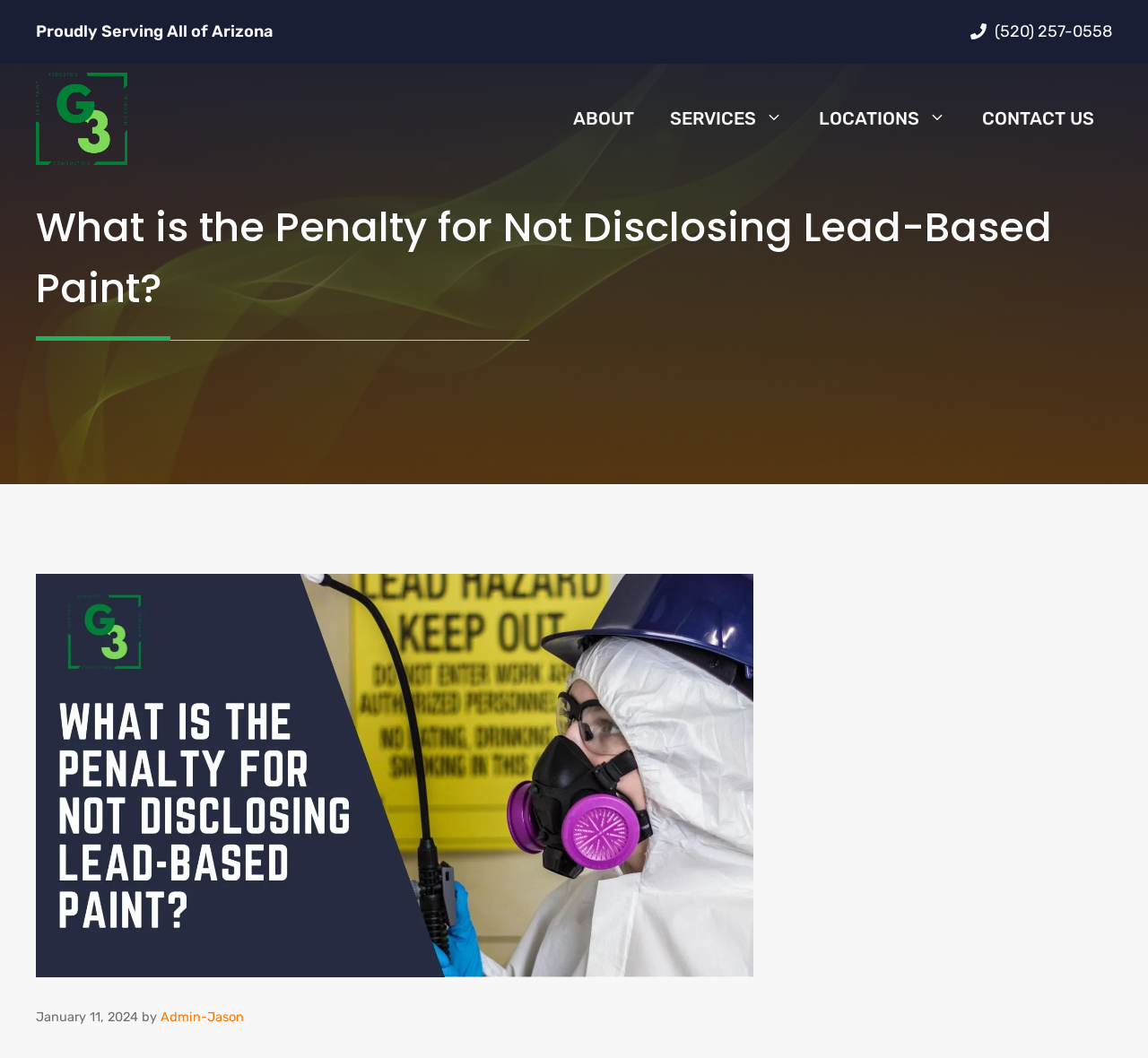Determine the bounding box coordinates of the clickable element to achieve the following action: 'click the link to contact us'. Provide the coordinates as four float values between 0 and 1, formatted as [left, top, right, bottom].

[0.84, 0.06, 0.969, 0.164]